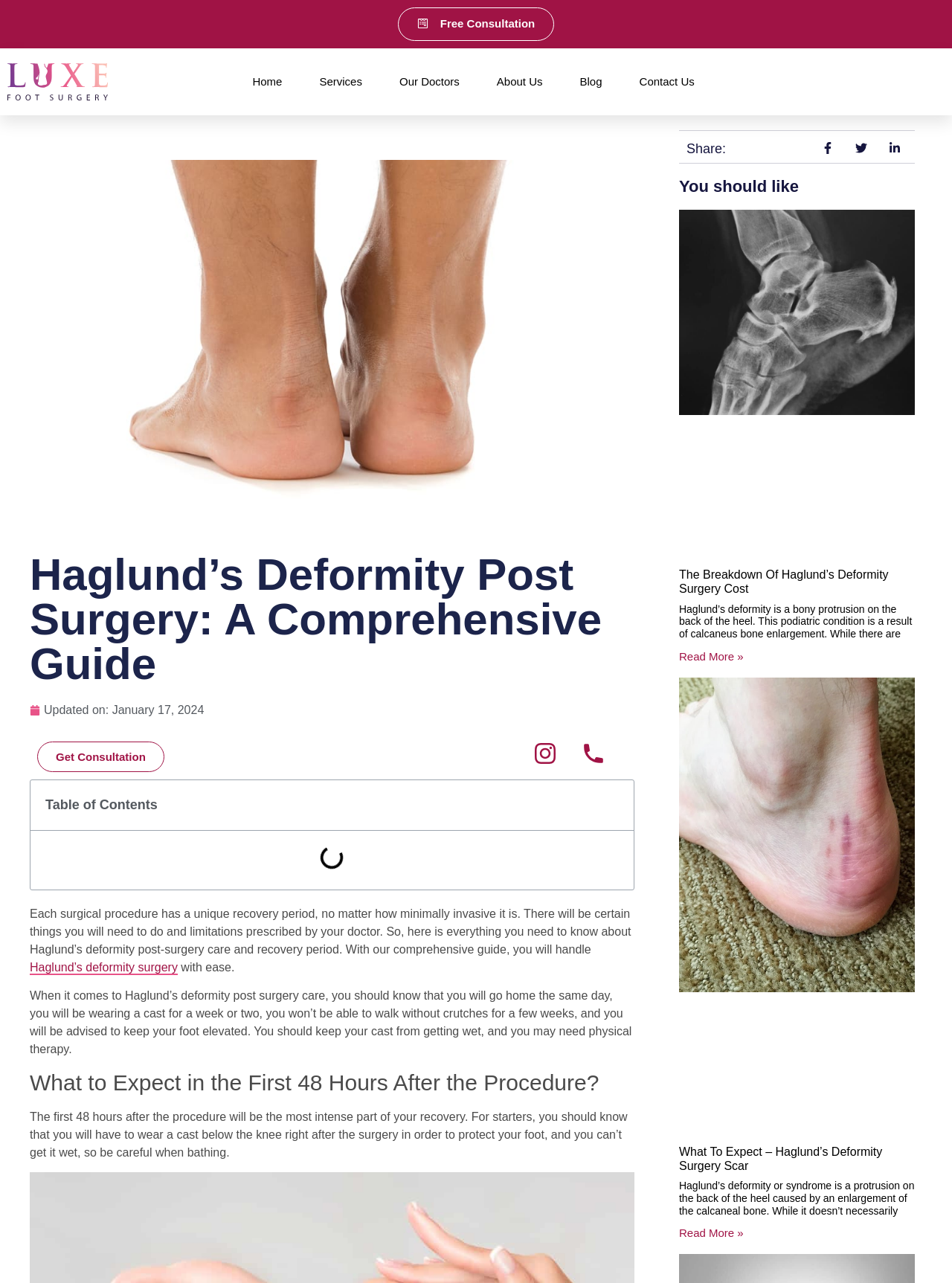Please locate the clickable area by providing the bounding box coordinates to follow this instruction: "Click on the link 'Do Maine Coons Get Attached'".

None